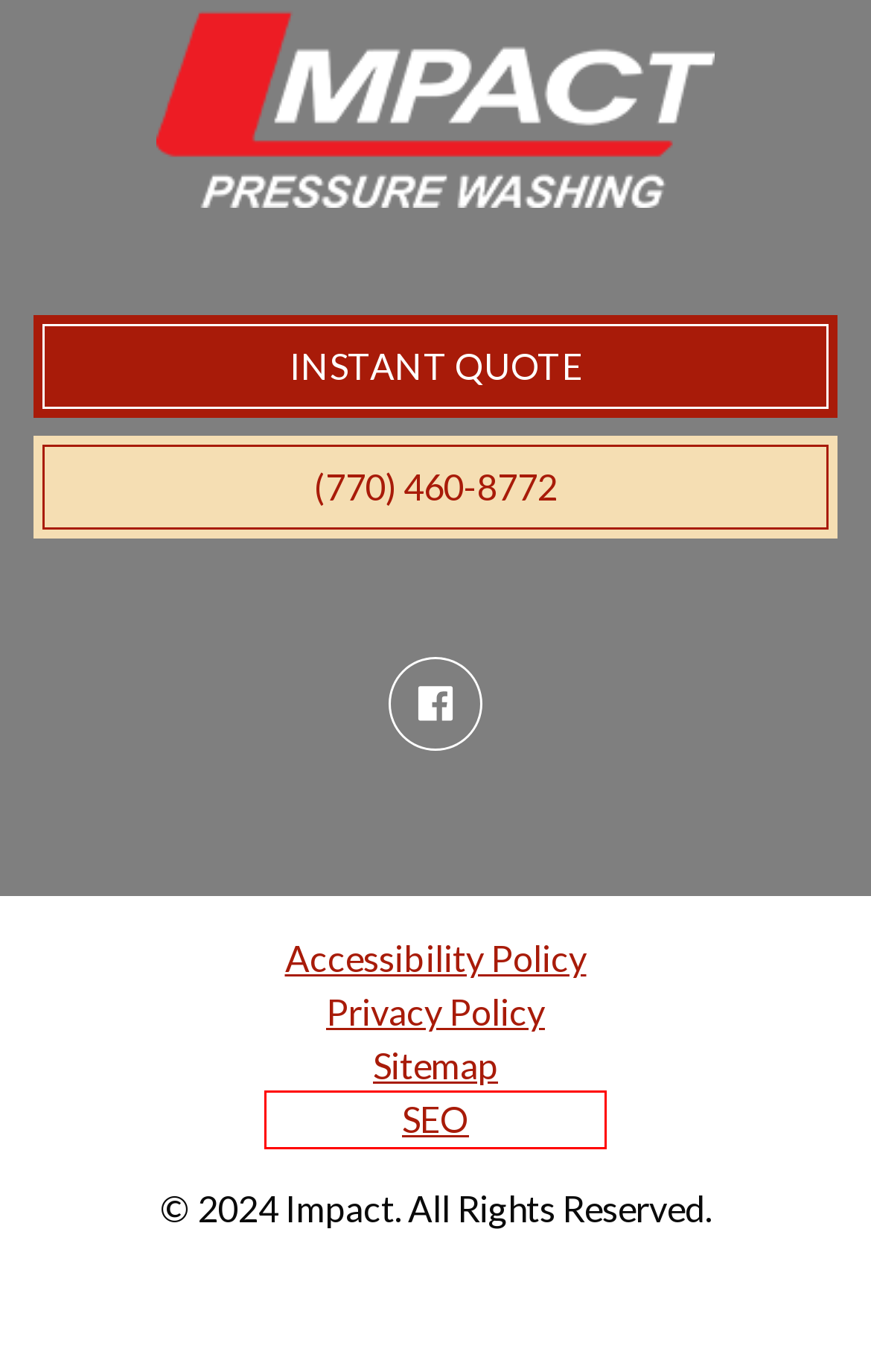Review the screenshot of a webpage containing a red bounding box around an element. Select the description that best matches the new webpage after clicking the highlighted element. The options are:
A. Contact Impact Pressure Washing | Atlanta, Fayetteville, Kennesaw, McDonough
B. Sitemap | Impact
C. About Impact Pressure Washing Services | Best Atlanta Power Washing Contractor
D. McDonough GA Commercial Pressure Washing | Residential Pressure Washing
E. Atlanta GA Commercial Pressure Washing | Fayetteville, Kennesaw, McDonough
F. Privacy Policy | Impact
G. Accessibility Policy | Impact
H. Atlanta SEO Company | Digital Marketing Consultants | Web Design Agenc

H